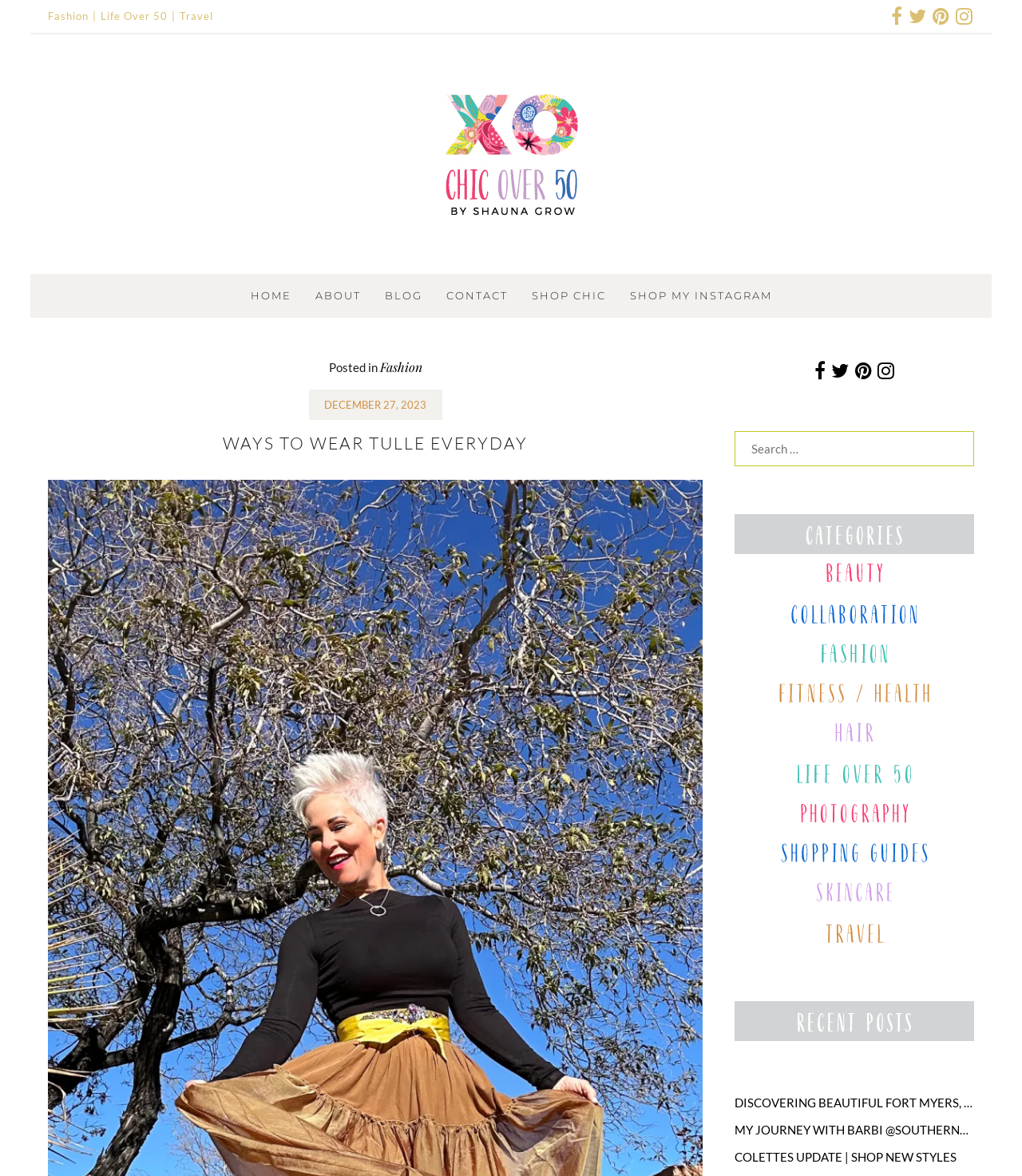Please mark the bounding box coordinates of the area that should be clicked to carry out the instruction: "Search for something".

[0.719, 0.367, 0.953, 0.396]